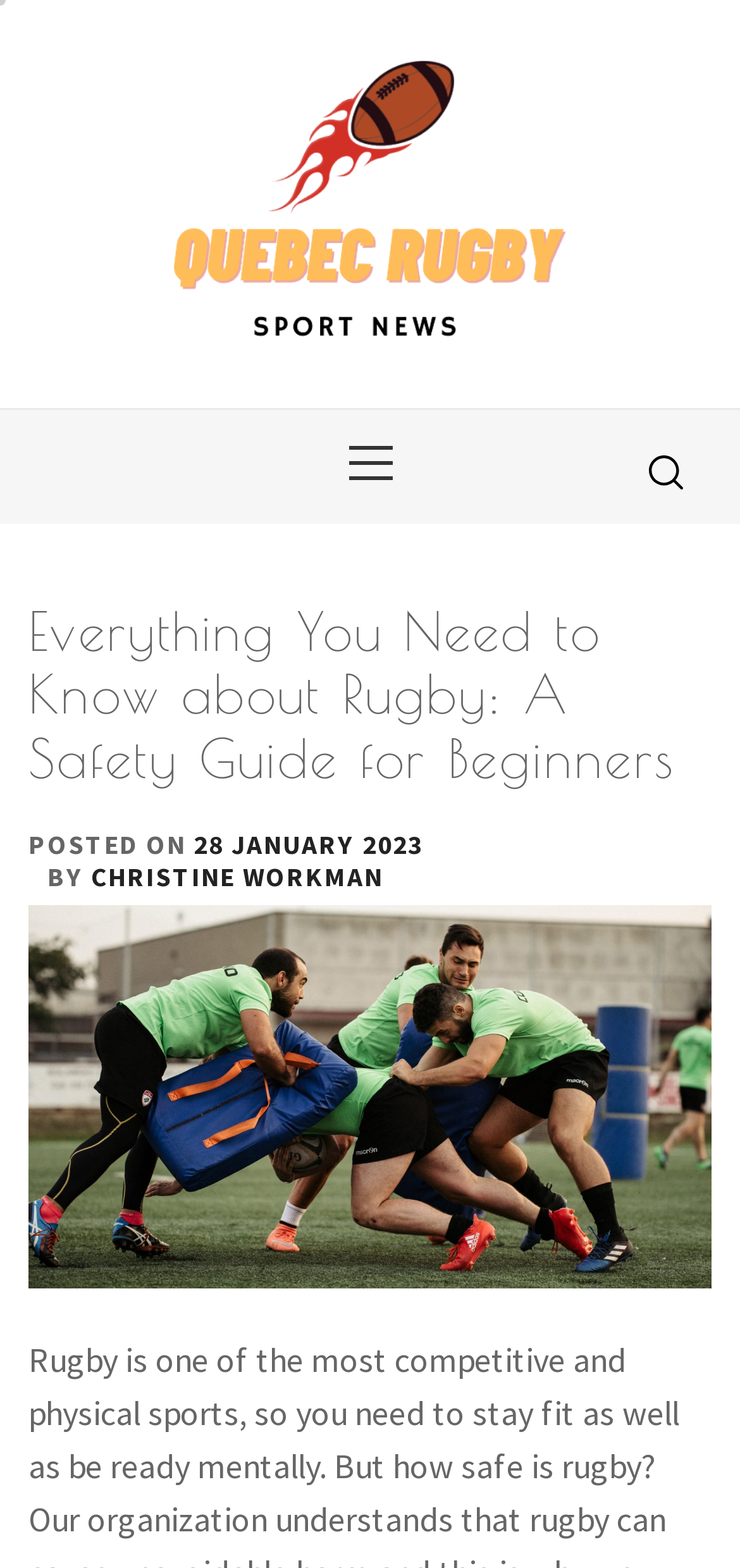Given the element description, predict the bounding box coordinates in the format (top-left x, top-left y, bottom-right x, bottom-right y), using floating point numbers between 0 and 1: alt="Quebec Rugby"

[0.115, 0.036, 0.885, 0.224]